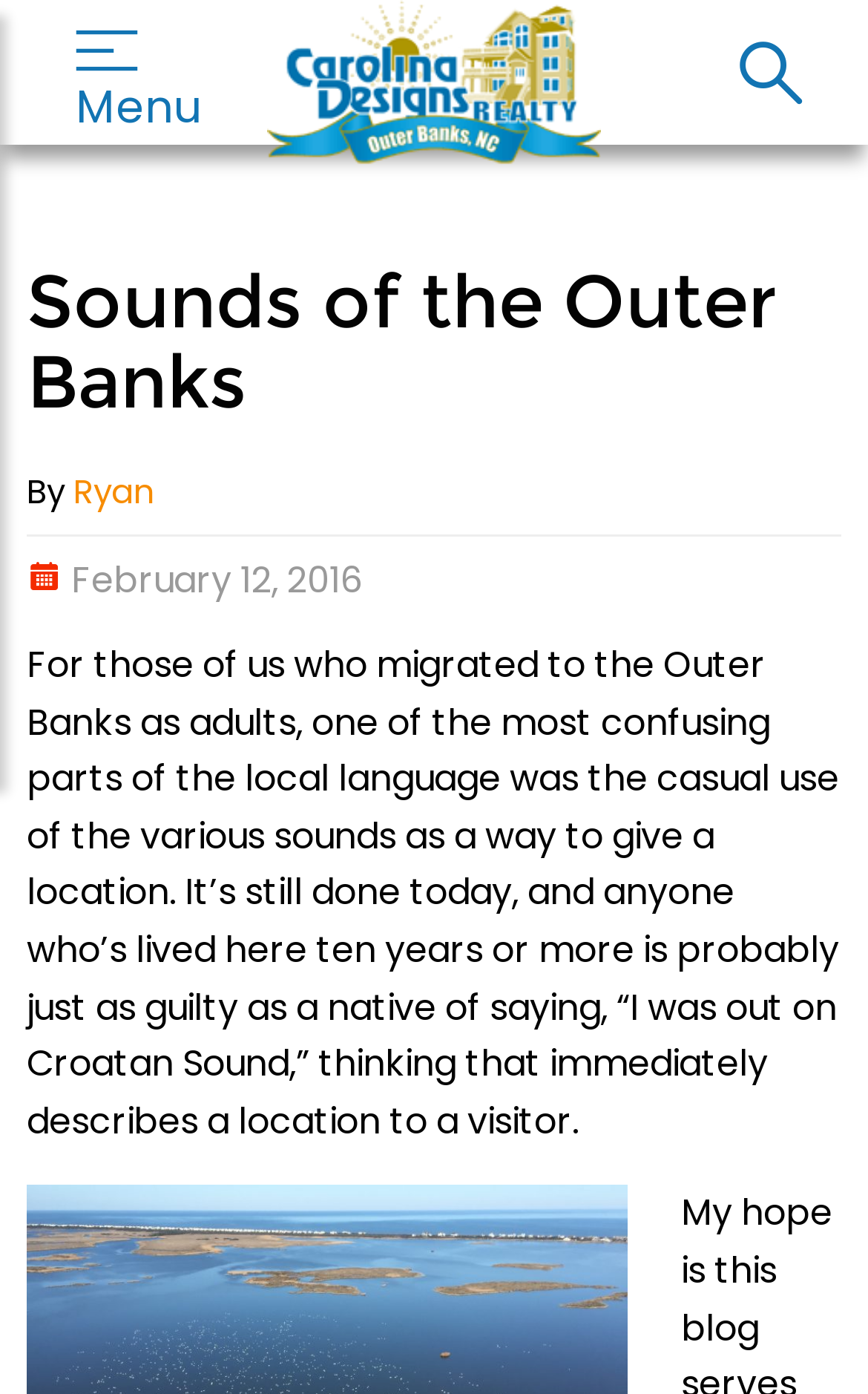Extract the bounding box coordinates of the UI element described by: "Ryan". The coordinates should include four float numbers ranging from 0 to 1, e.g., [left, top, right, bottom].

[0.085, 0.335, 0.177, 0.369]